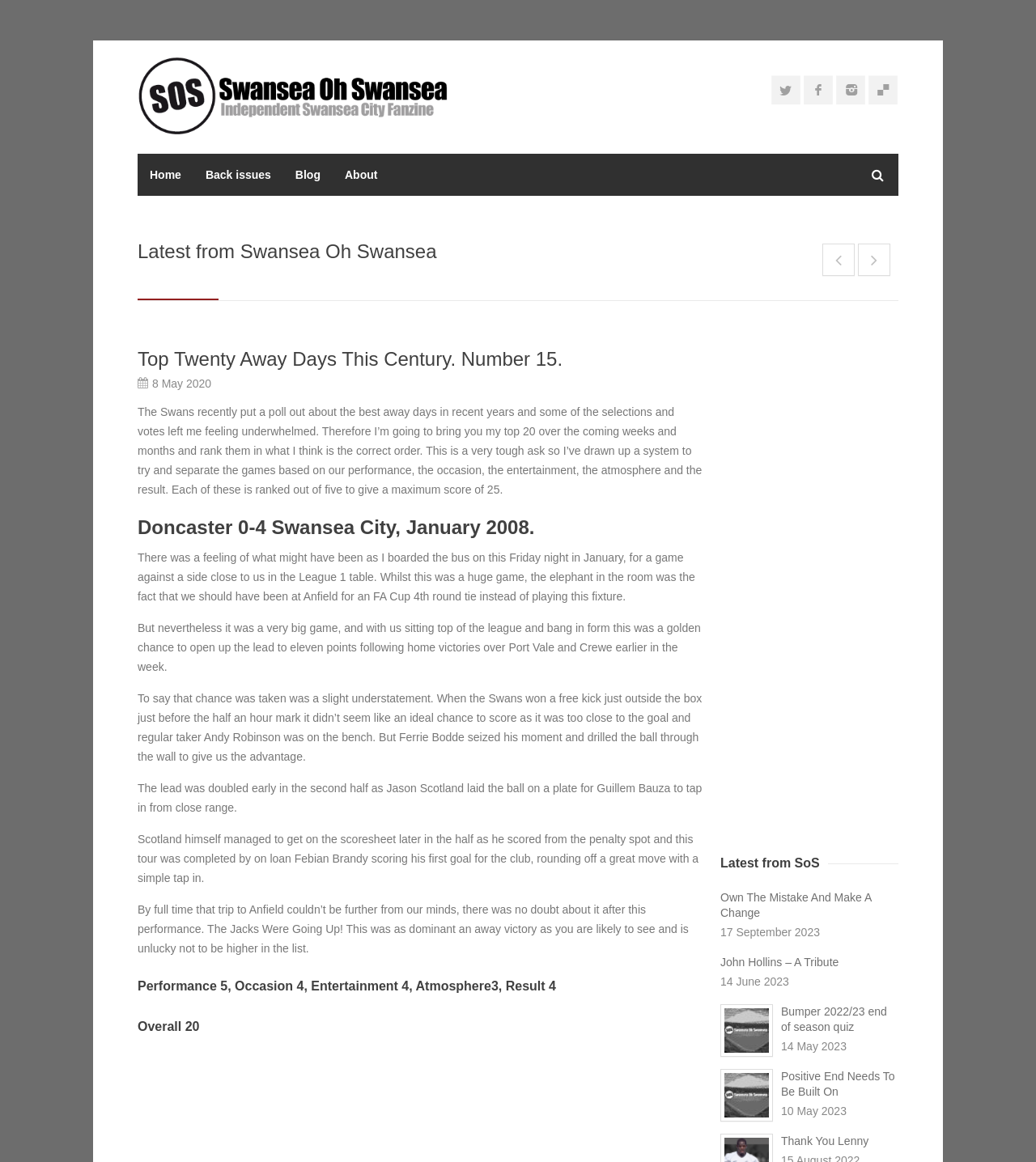Give the bounding box coordinates for the element described by: "aria-label="Advertisement" name="aswift_1" title="Advertisement"".

[0.695, 0.297, 0.867, 0.715]